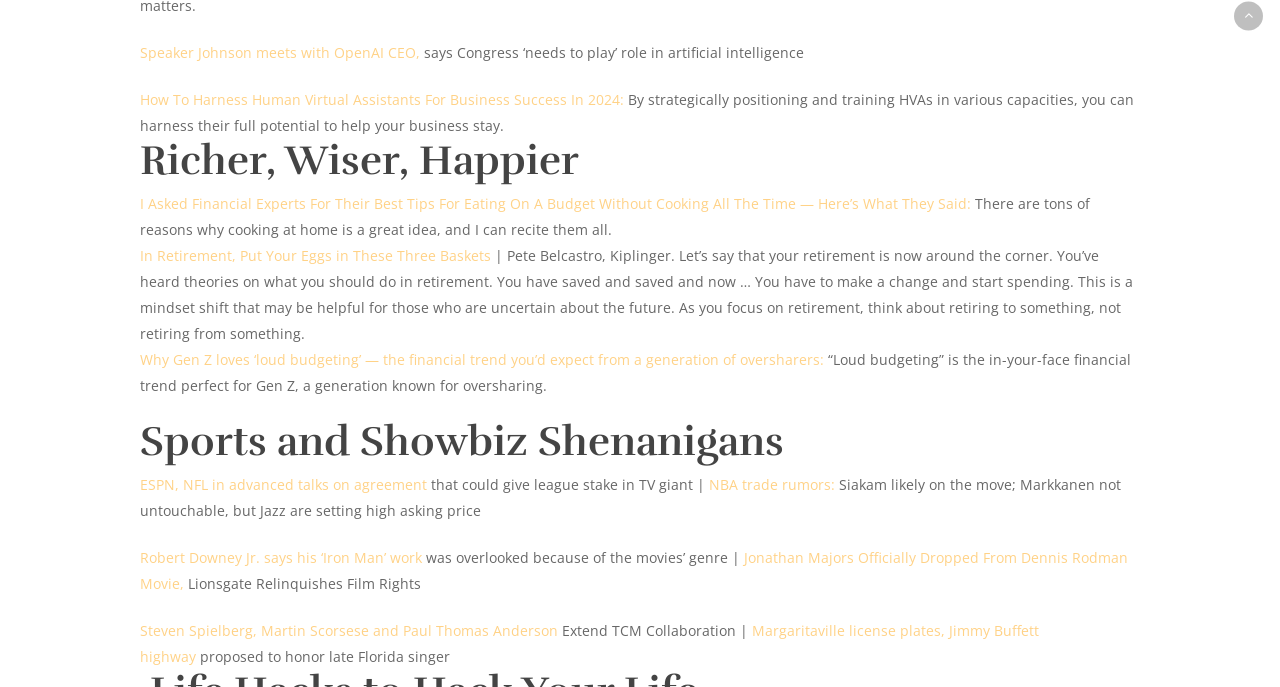Determine the bounding box coordinates for the area you should click to complete the following instruction: "Read 'Richer, Wiser, Happier'".

[0.109, 0.202, 0.891, 0.268]